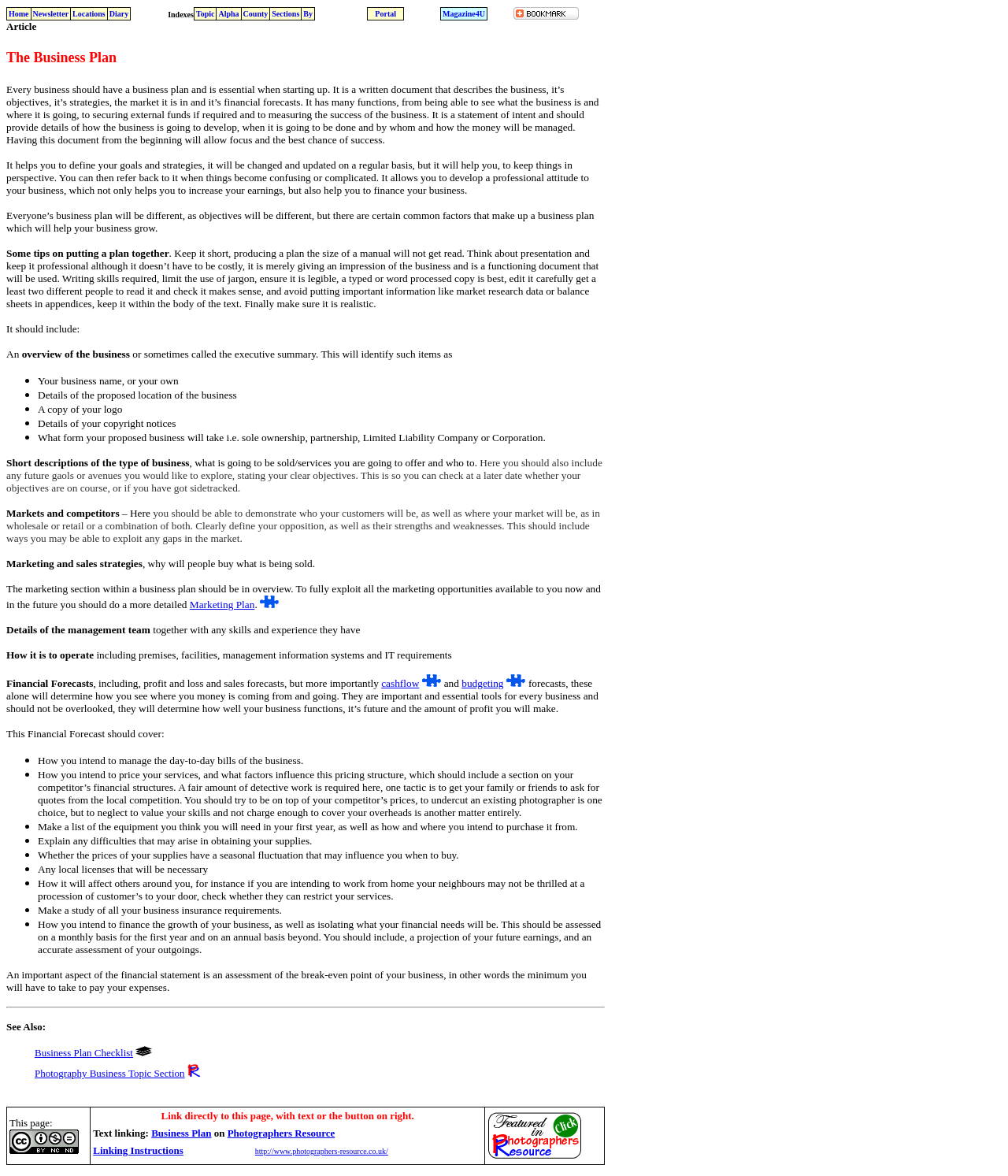Provide the bounding box coordinates of the HTML element described by the text: "Linking Instructions".

[0.092, 0.973, 0.182, 0.983]